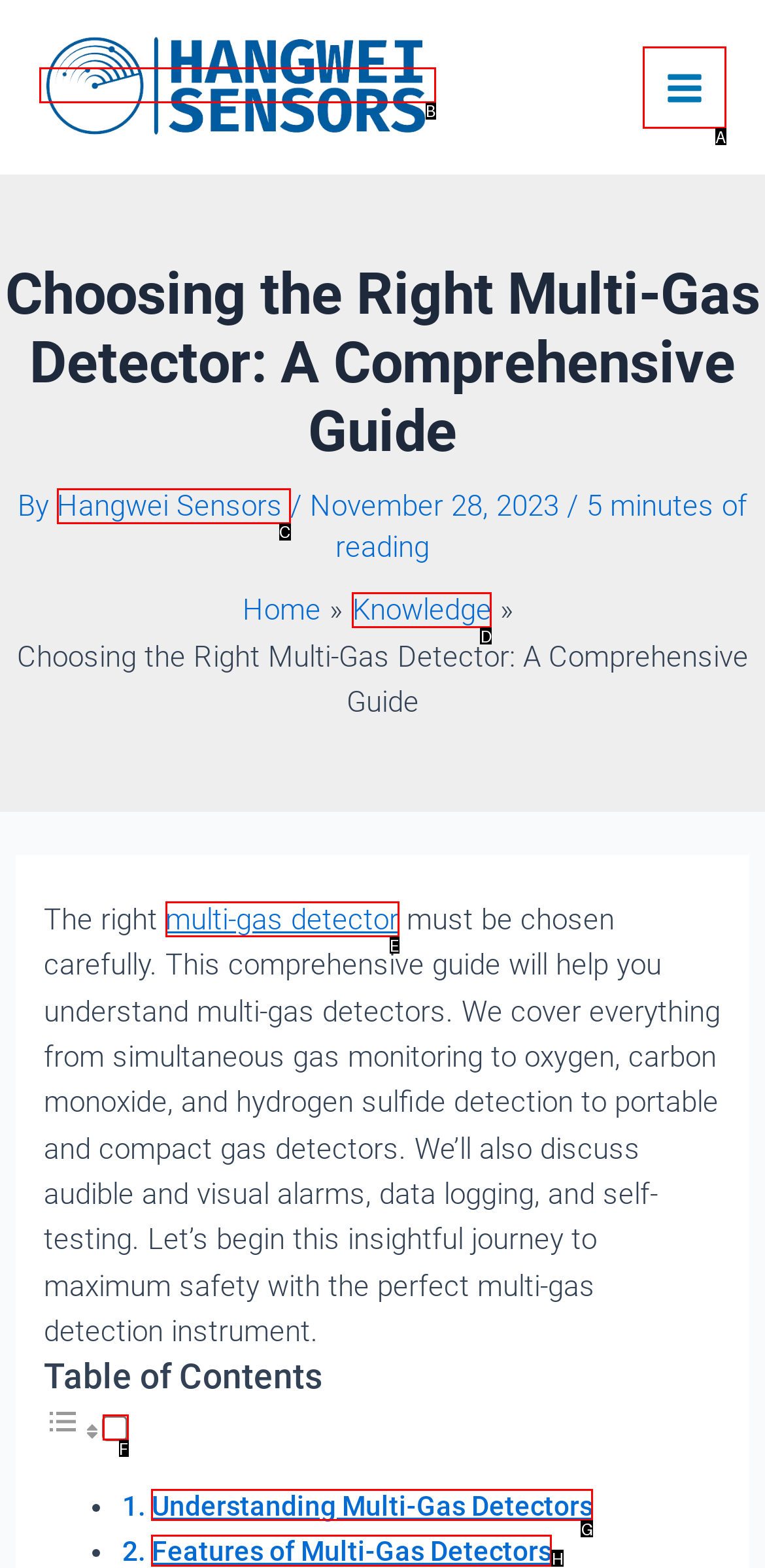What option should I click on to execute the task: Open the main menu? Give the letter from the available choices.

A